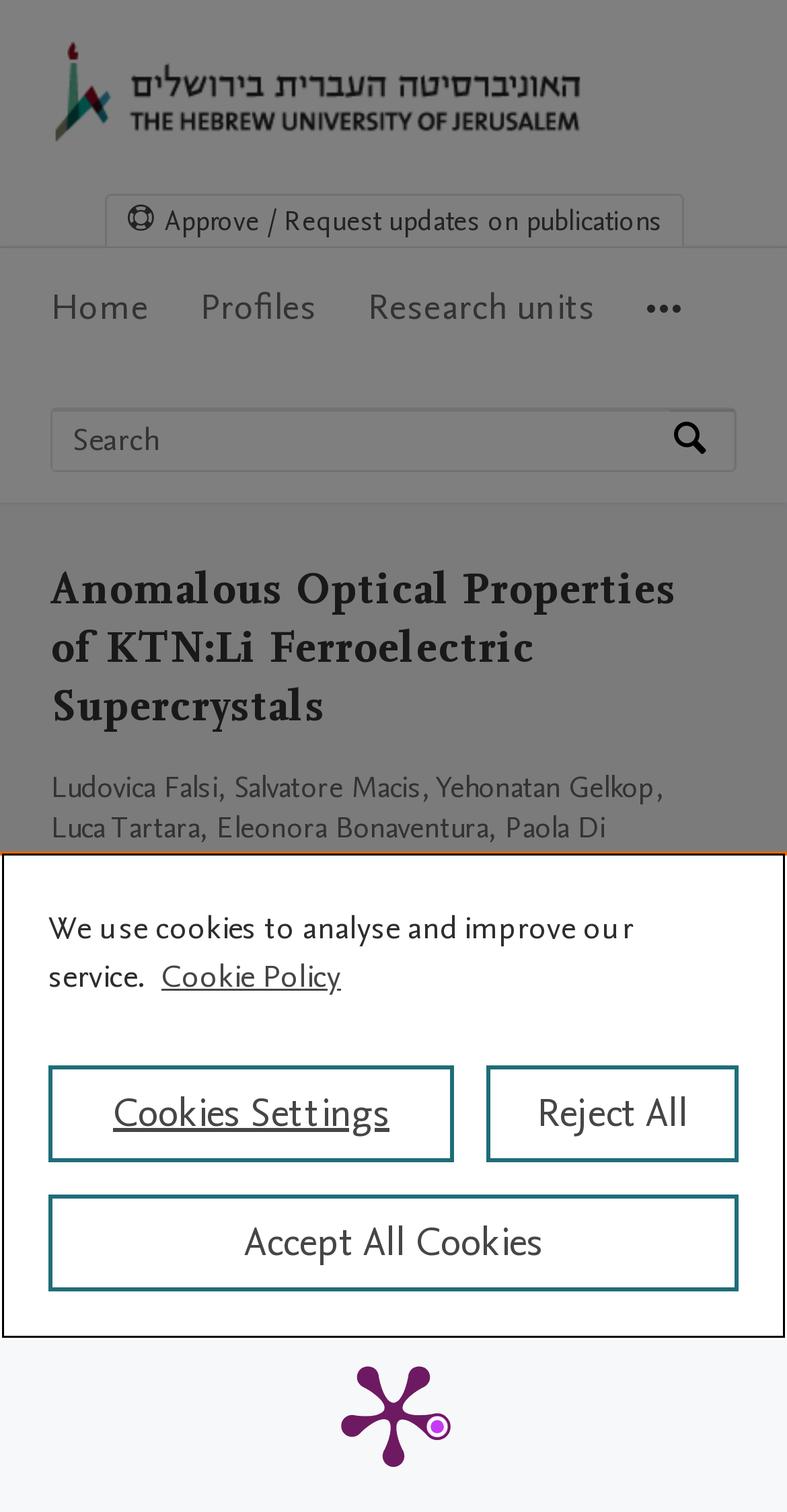Using the element description provided, determine the bounding box coordinates in the format (top-left x, top-left y, bottom-right x, bottom-right y). Ensure that all values are floating point numbers between 0 and 1. Element description: Department of Applied Physics

[0.064, 0.705, 0.559, 0.731]